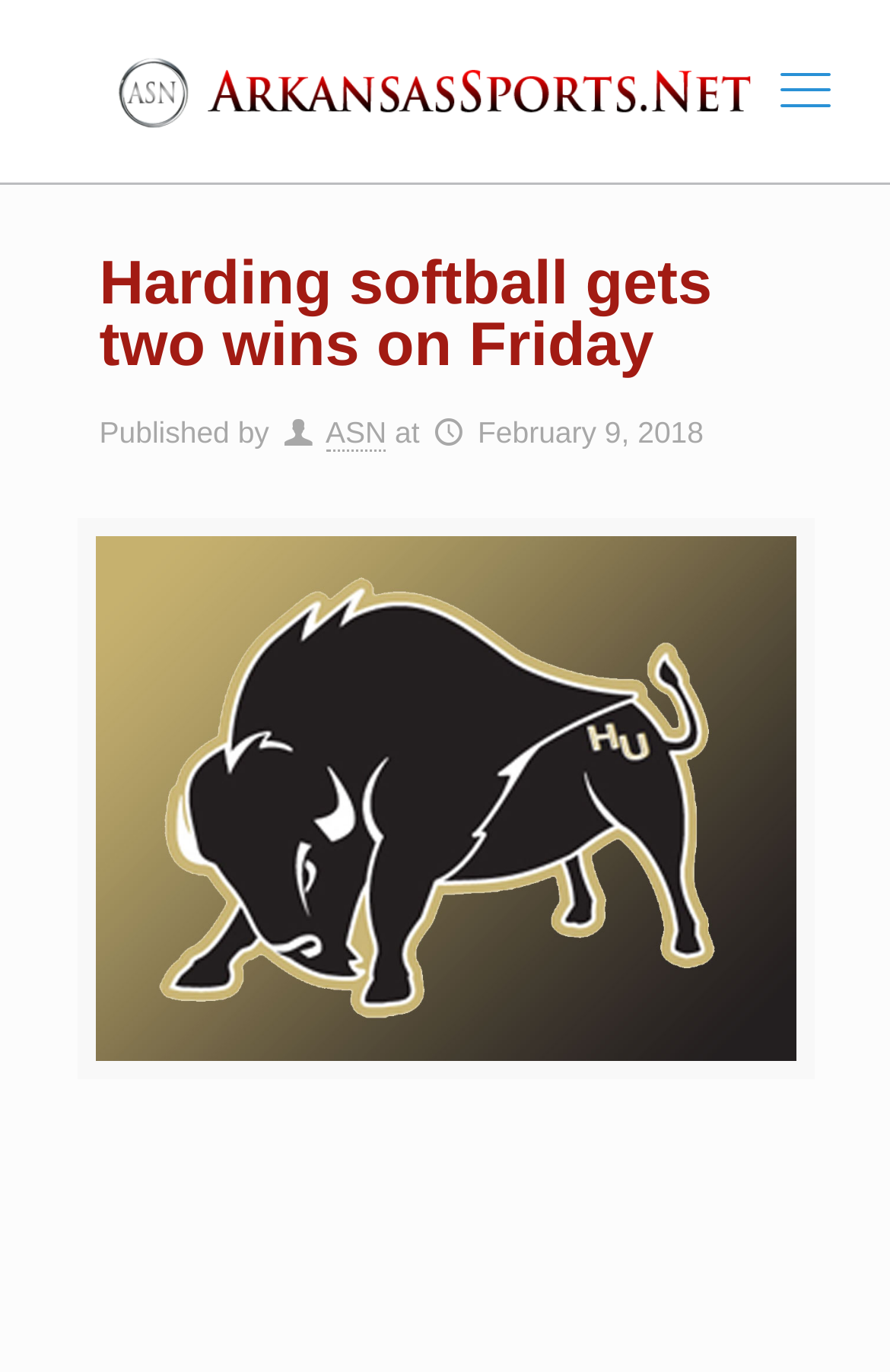Answer the question below with a single word or a brief phrase: 
When was the article published?

February 9, 2018